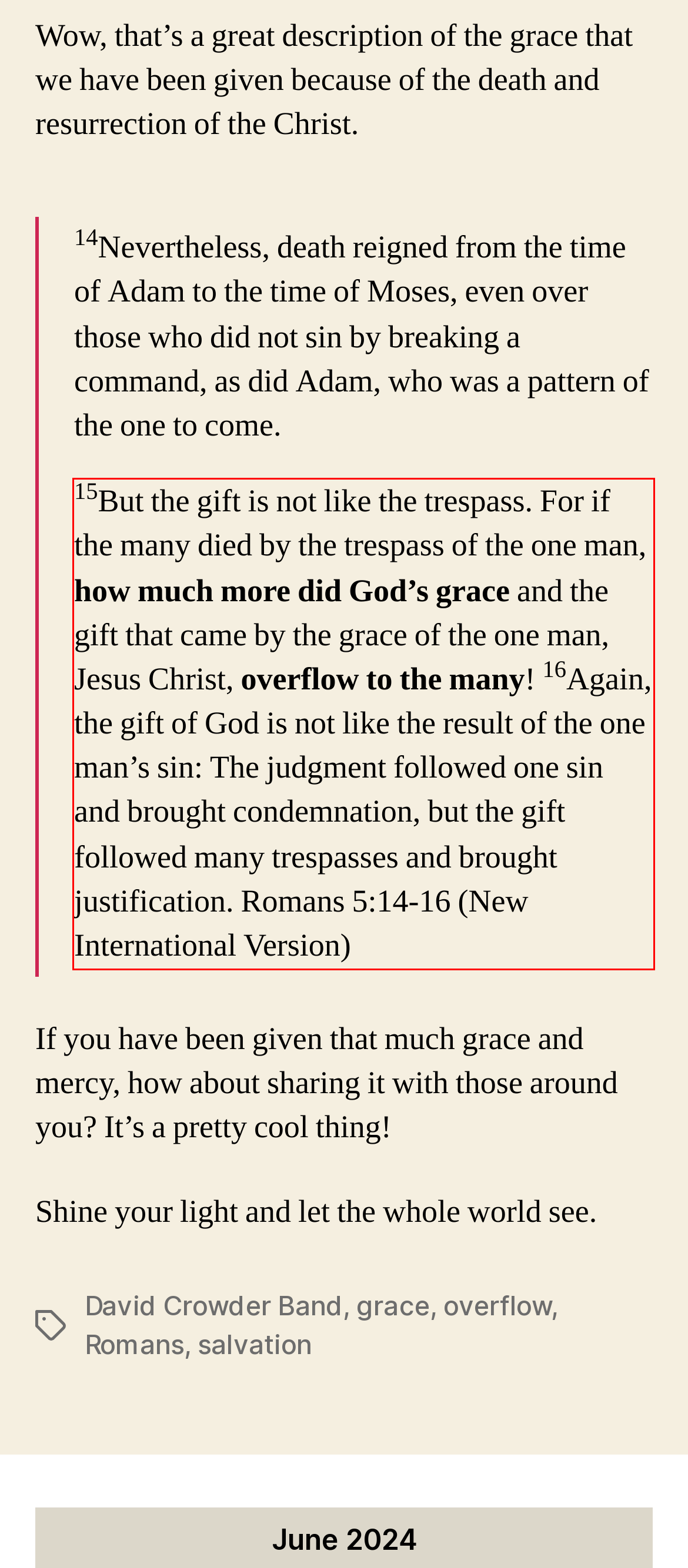Please identify the text within the red rectangular bounding box in the provided webpage screenshot.

15But the gift is not like the trespass. For if the many died by the trespass of the one man, how much more did God’s grace and the gift that came by the grace of the one man, Jesus Christ, overflow to the many! 16Again, the gift of God is not like the result of the one man’s sin: The judgment followed one sin and brought condemnation, but the gift followed many trespasses and brought justification. Romans 5:14-16 (New International Version)